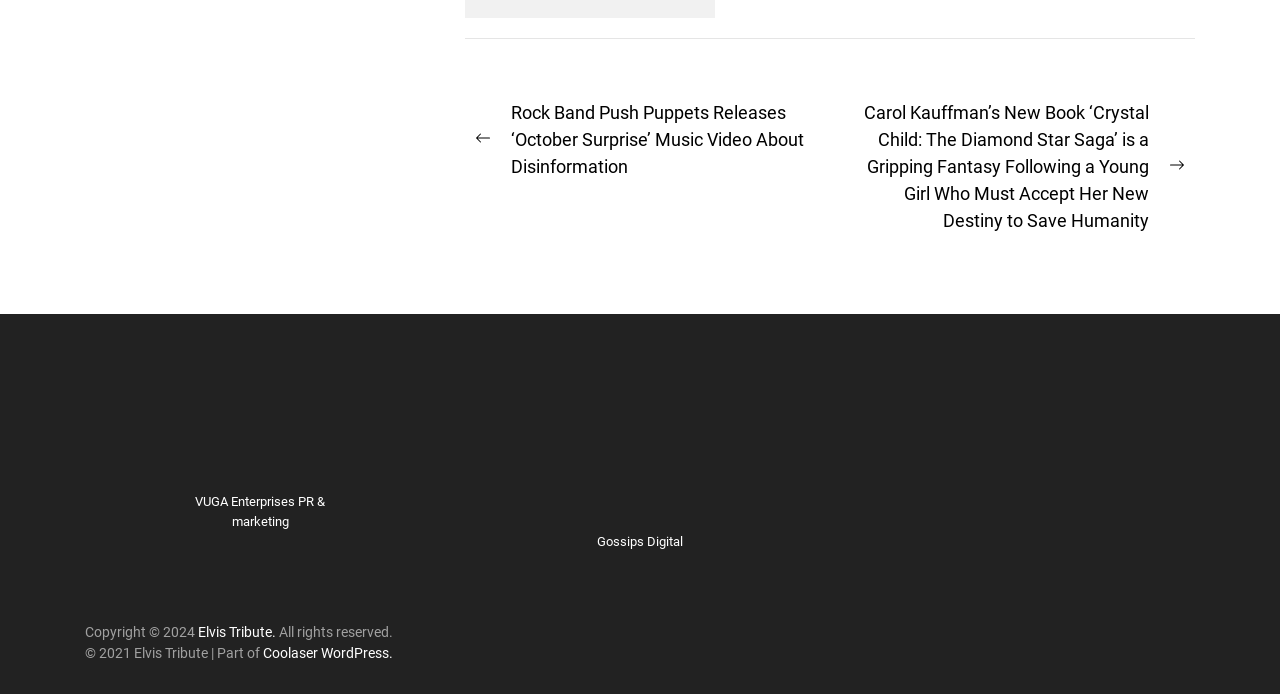Please reply to the following question with a single word or a short phrase:
How many links are in the footer section?

4